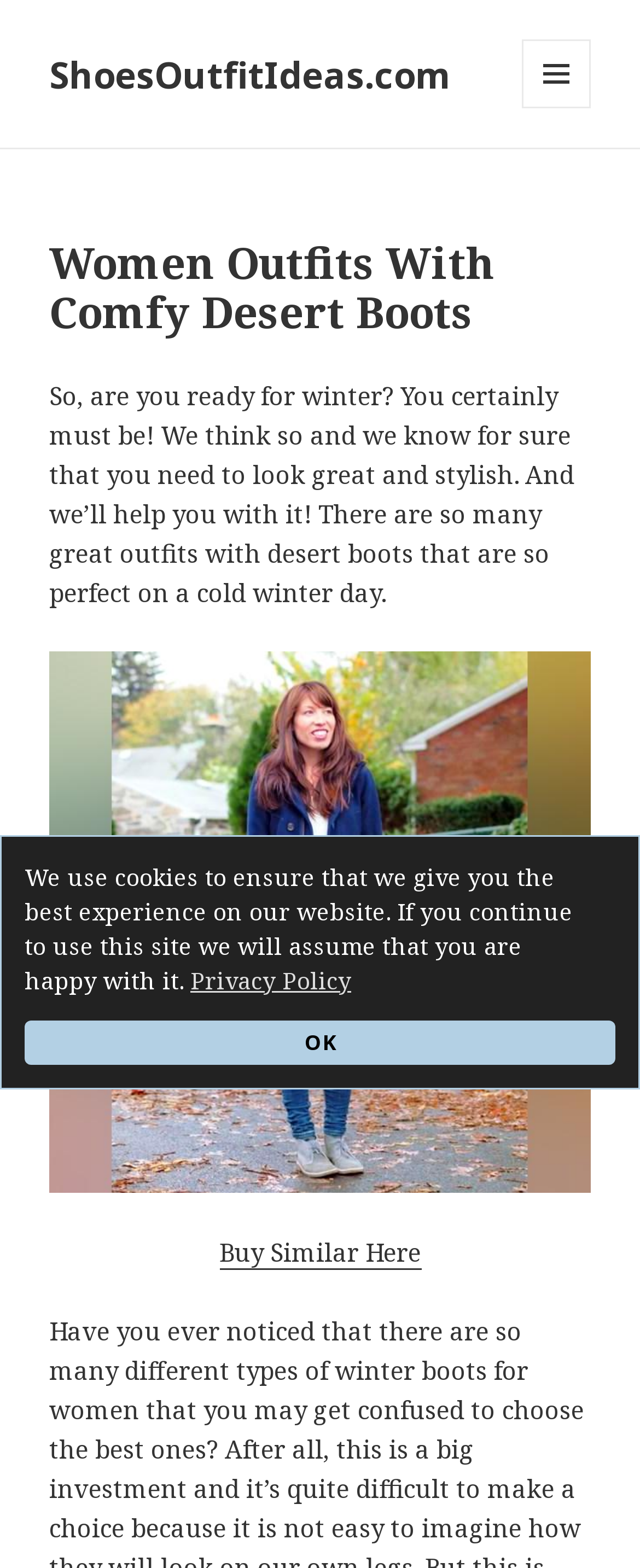Calculate the bounding box coordinates of the UI element given the description: "Ok".

[0.038, 0.651, 0.962, 0.679]